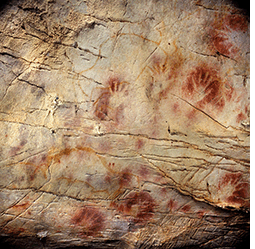Thoroughly describe everything you see in the image.

This image depicts a section of prehistoric cave art, showcasing a collection of red hand stencils and other abstract patterns on a rocky surface. The artwork, believed to be associated with early human activity, underscores the significance of artistic expression in prehistoric times. This particular piece of cave art has been dated to at least 40,800 years ago, suggesting that it may have been created by Neanderthals, thereby challenging previously held beliefs about the exclusivity of artistic capabilities to Homo sapiens. The use of color and form in this ancient medium highlights the complexity of early human or Neanderthal cognitive and cultural development, indicating that they possessed the ability for symbolic thought and communication through imagery.